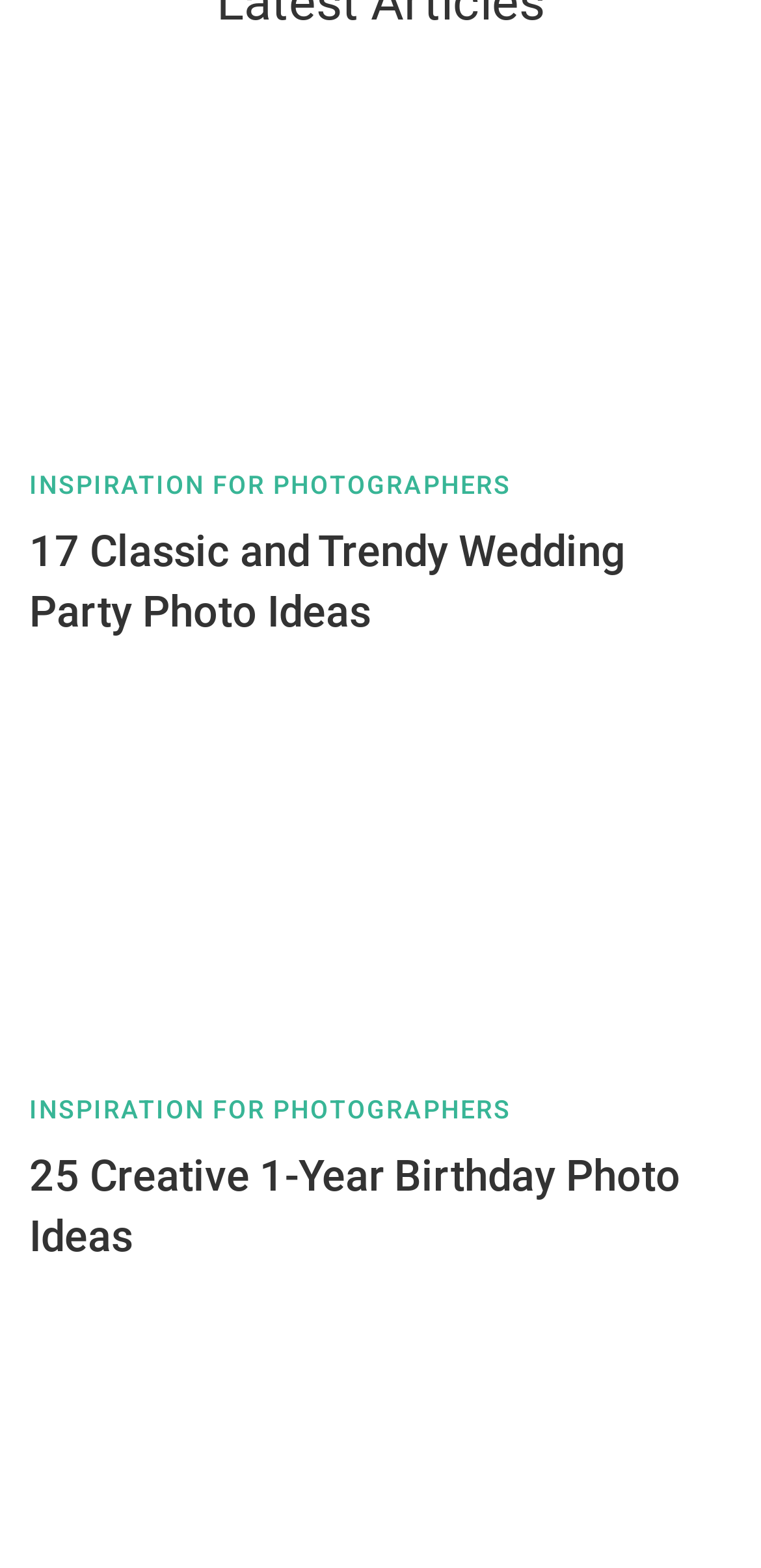Respond with a single word or phrase:
What is the theme of the first link?

INSPIRATION FOR PHOTOGRAPHERS